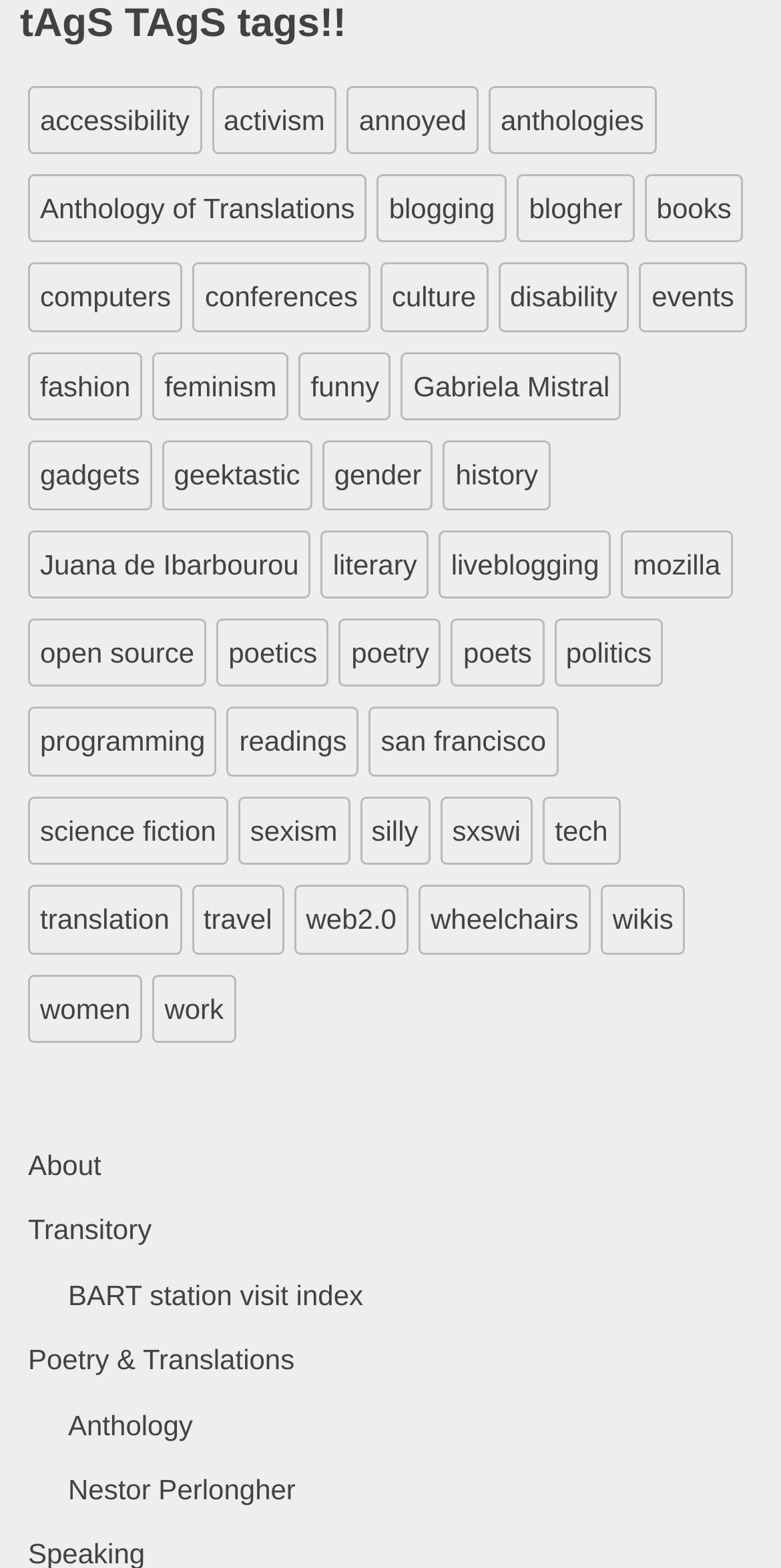Using the webpage screenshot and the element description BART station visit index, determine the bounding box coordinates. Specify the coordinates in the format (top-left x, top-left y, bottom-right x, bottom-right y) with values ranging from 0 to 1.

[0.087, 0.815, 0.465, 0.836]